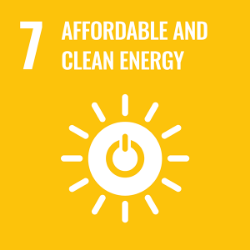What is the target year for 100% renewable electricity?
Make sure to answer the question with a detailed and comprehensive explanation.

The Girl Scouts of the USA aim to achieve 100% renewable electricity by 2026 across multiple key sites, including their Distribution Center and historic locations, as part of their commitment to sustainability and promoting the seventh United Nations Sustainable Development Goal.